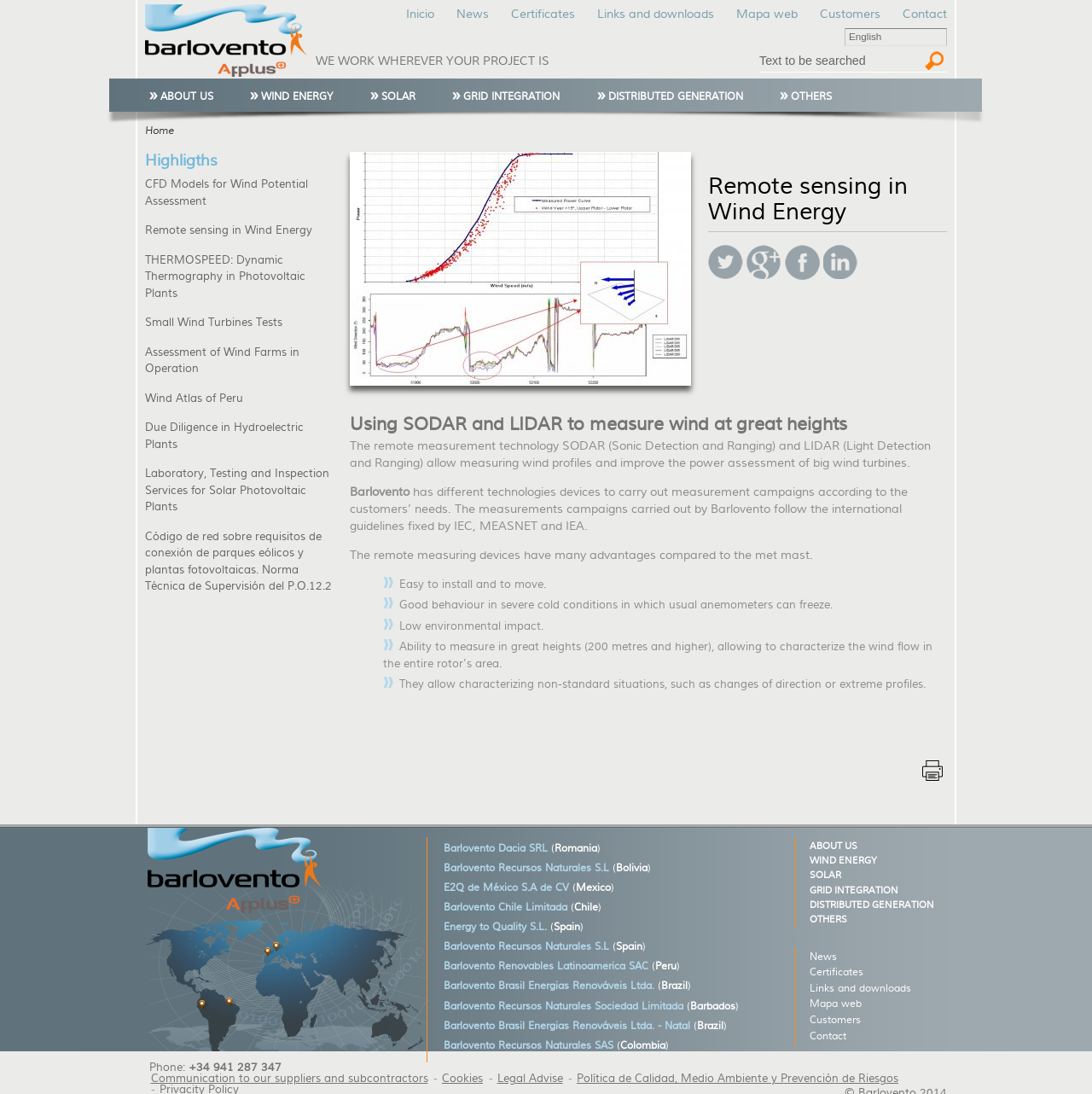Create a detailed summary of the webpage's content and design.

This webpage is about Barlovento, a company that provides services related to wind energy, solar energy, and other fields. At the top of the page, there is a navigation menu with links to different sections of the website, including "Inicio", "News", "Certificates", and more. Below the navigation menu, there is a heading that reads "WE WORK WHEREVER YOUR PROJECT IS".

On the left side of the page, there is a section with links to various highlights, including "CFD Models for Wind Potential Assessment", "Remote sensing in Wind Energy", and "Wind Atlas of Peru". Below this section, there is a link to "Search form" and a search box where users can enter keywords to search the website.

In the main content area, there is a heading that reads "Using SODAR and LIDAR to measure wind at great heights". Below this heading, there is a paragraph of text that explains the benefits of using SODAR and LIDAR technology to measure wind profiles and improve power assessment of big wind turbines. The text also mentions that Barlovento has different technologies and devices to carry out measurement campaigns according to customers' needs.

Below the paragraph, there is a list of advantages of using remote measuring devices, including ease of installation and movement, good behavior in severe cold conditions, low environmental impact, and ability to measure in great heights. Each advantage is marked with a bullet point.

On the right side of the page, there are links to social media platforms, including Twitter, Google+, Facebook, and LinkedIn. There is also a link to a printer-friendly version of the page.

At the bottom of the page, there is a section with contact information, including a phone number and links to various sections of the website, such as "ABOUT US", "WIND ENERGY", and "SOLAR". There are also links to "News", "Certificates", and other sections.